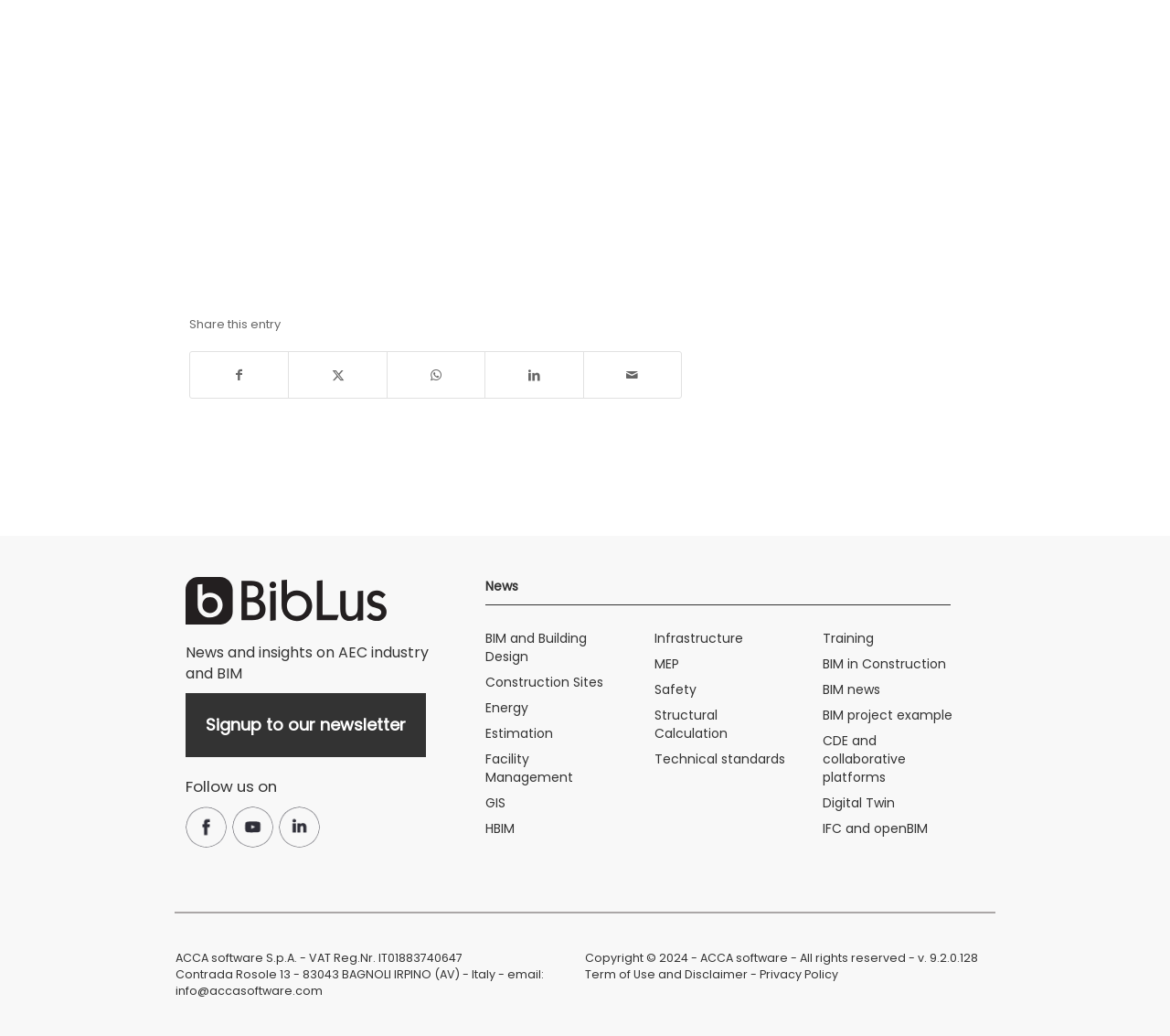Locate the bounding box coordinates of the area that needs to be clicked to fulfill the following instruction: "View Terms of Use and Disclaimer". The coordinates should be in the format of four float numbers between 0 and 1, namely [left, top, right, bottom].

[0.5, 0.933, 0.639, 0.948]